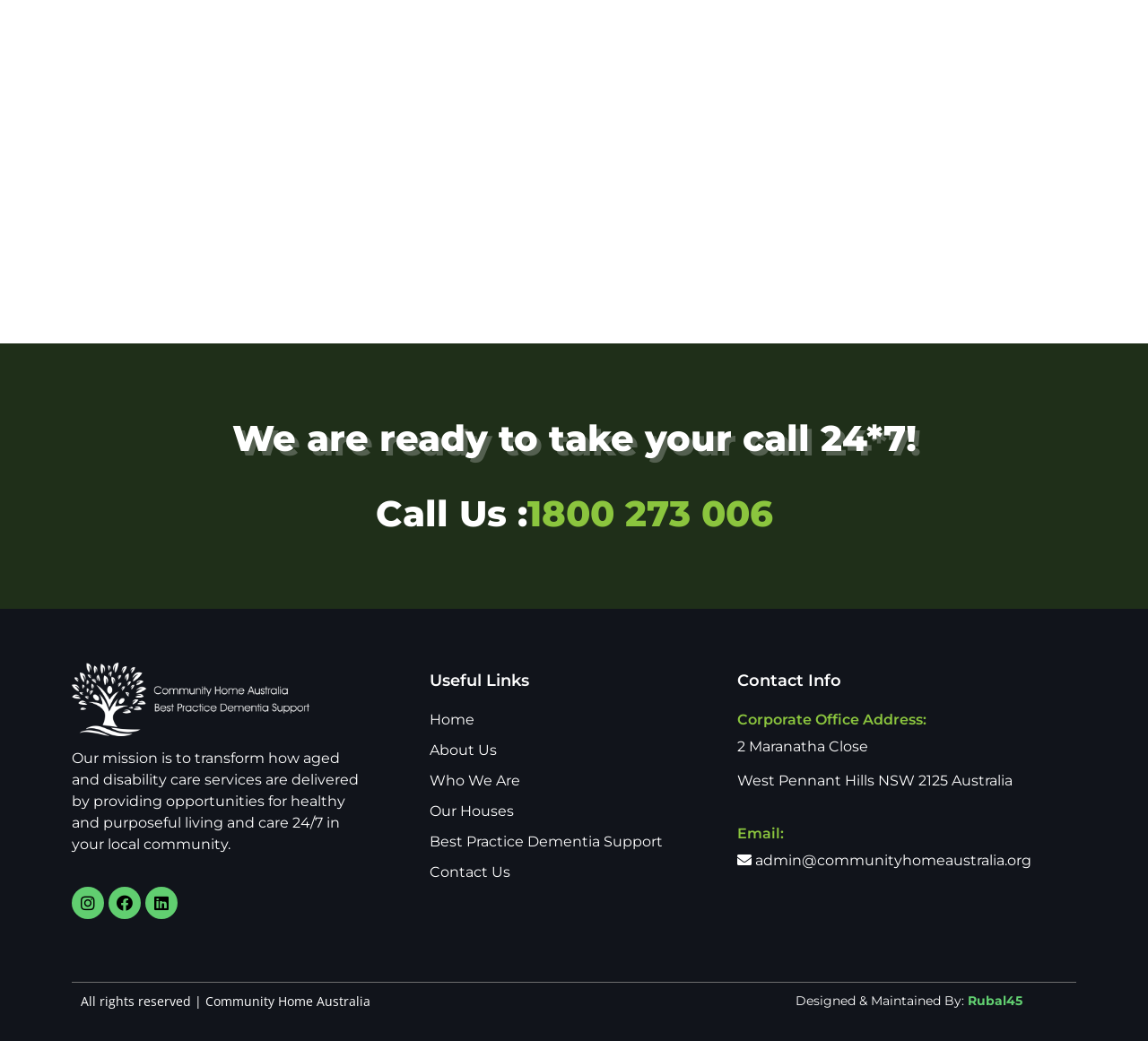What is the corporate office address?
Please ensure your answer is as detailed and informative as possible.

The corporate office address is mentioned in the Contact Info section, which includes the address '2 Maranatha Close', the suburb 'West Pennant Hills', the state 'NSW', and the postcode '2125' in Australia.